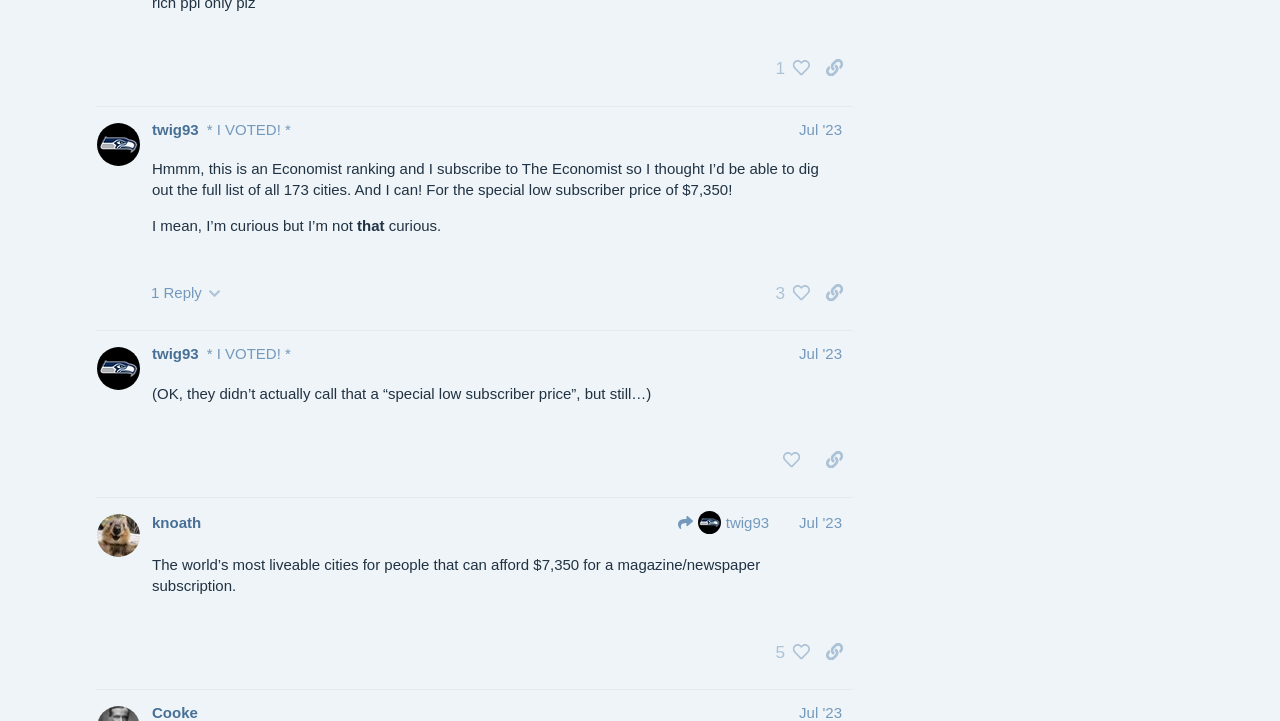Can you show the bounding box coordinates of the region to click on to complete the task described in the instruction: "View people who liked this post"?

[0.598, 0.382, 0.633, 0.43]